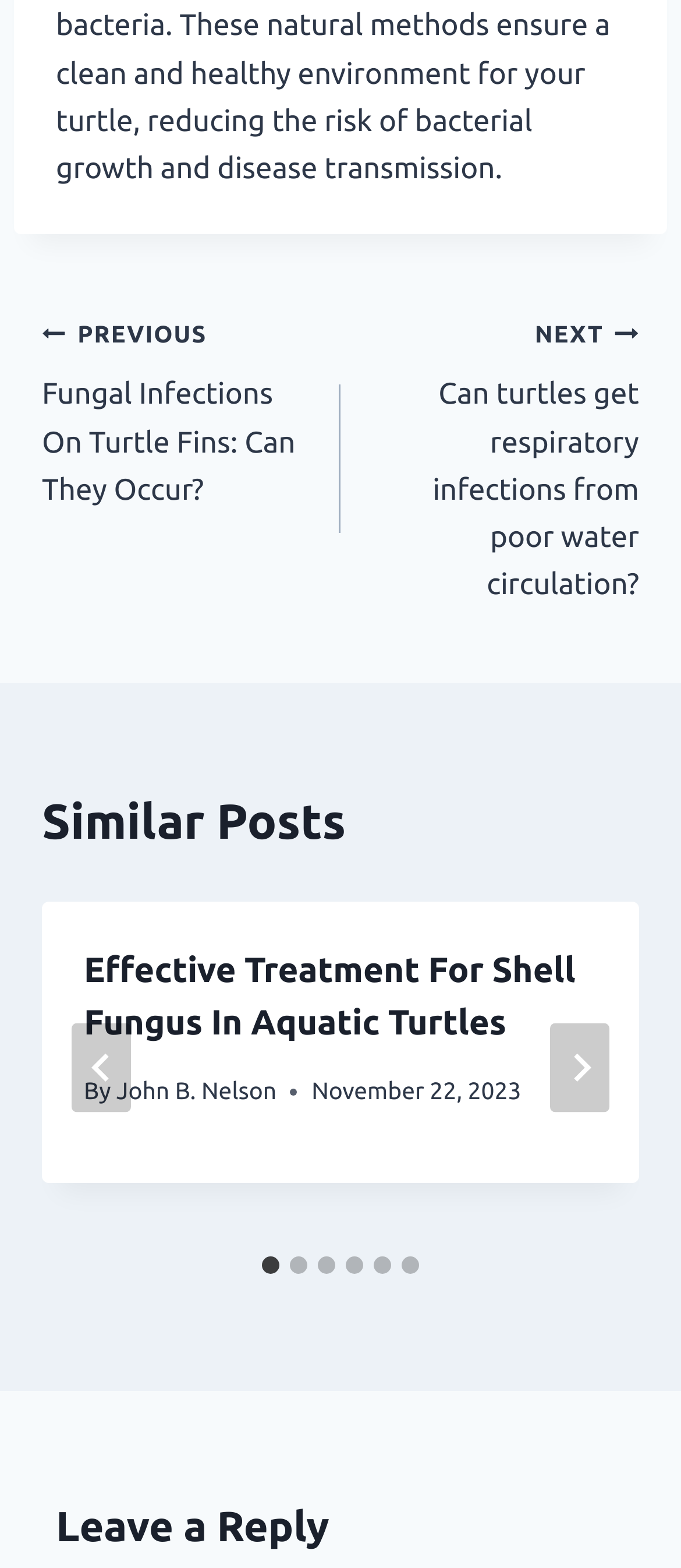Determine the bounding box coordinates of the region I should click to achieve the following instruction: "Select a different slide". Ensure the bounding box coordinates are four float numbers between 0 and 1, i.e., [left, top, right, bottom].

[0.385, 0.801, 0.41, 0.812]